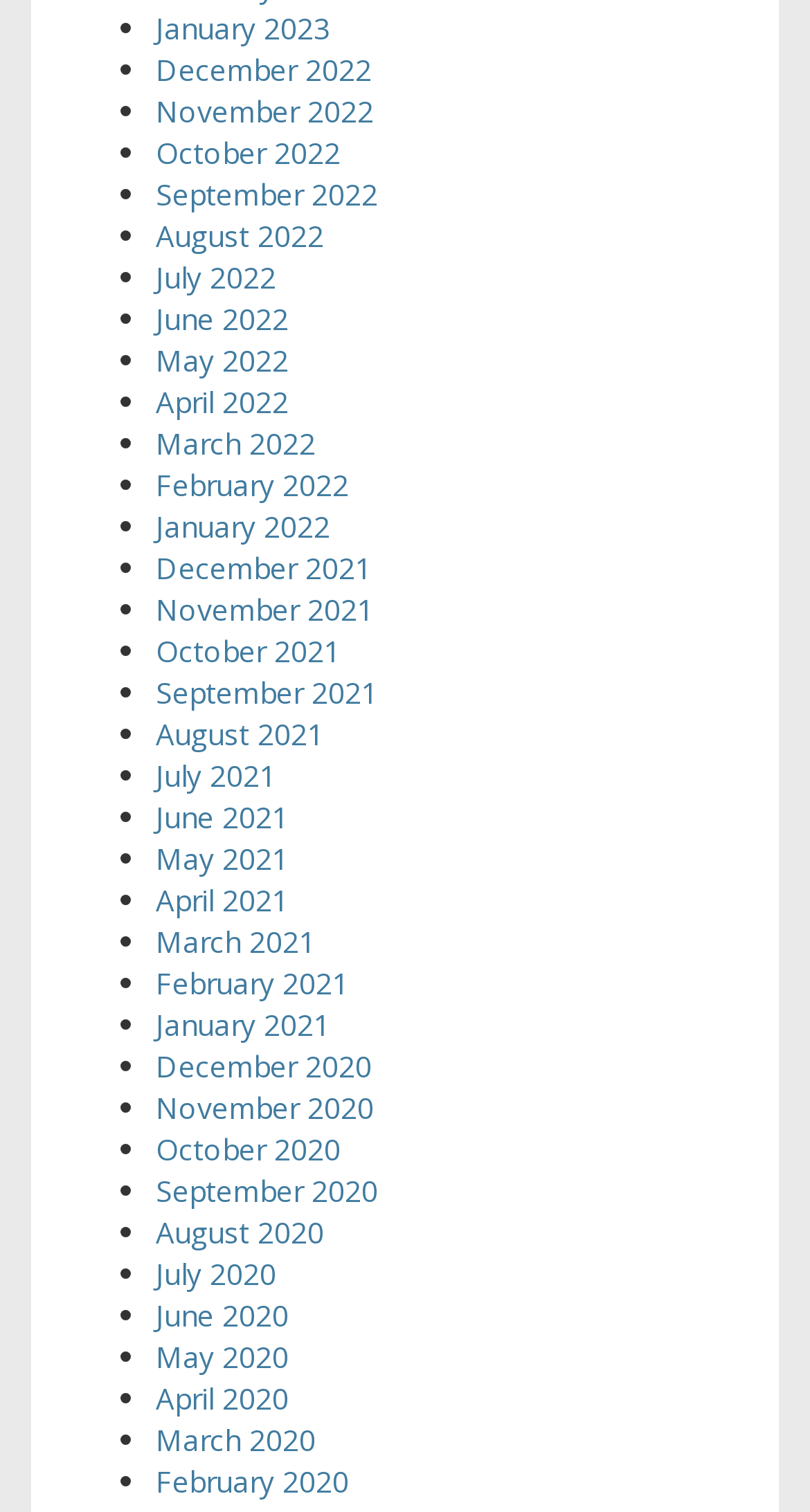Please locate the bounding box coordinates of the element that should be clicked to achieve the given instruction: "Go to November 2022".

[0.192, 0.06, 0.462, 0.086]